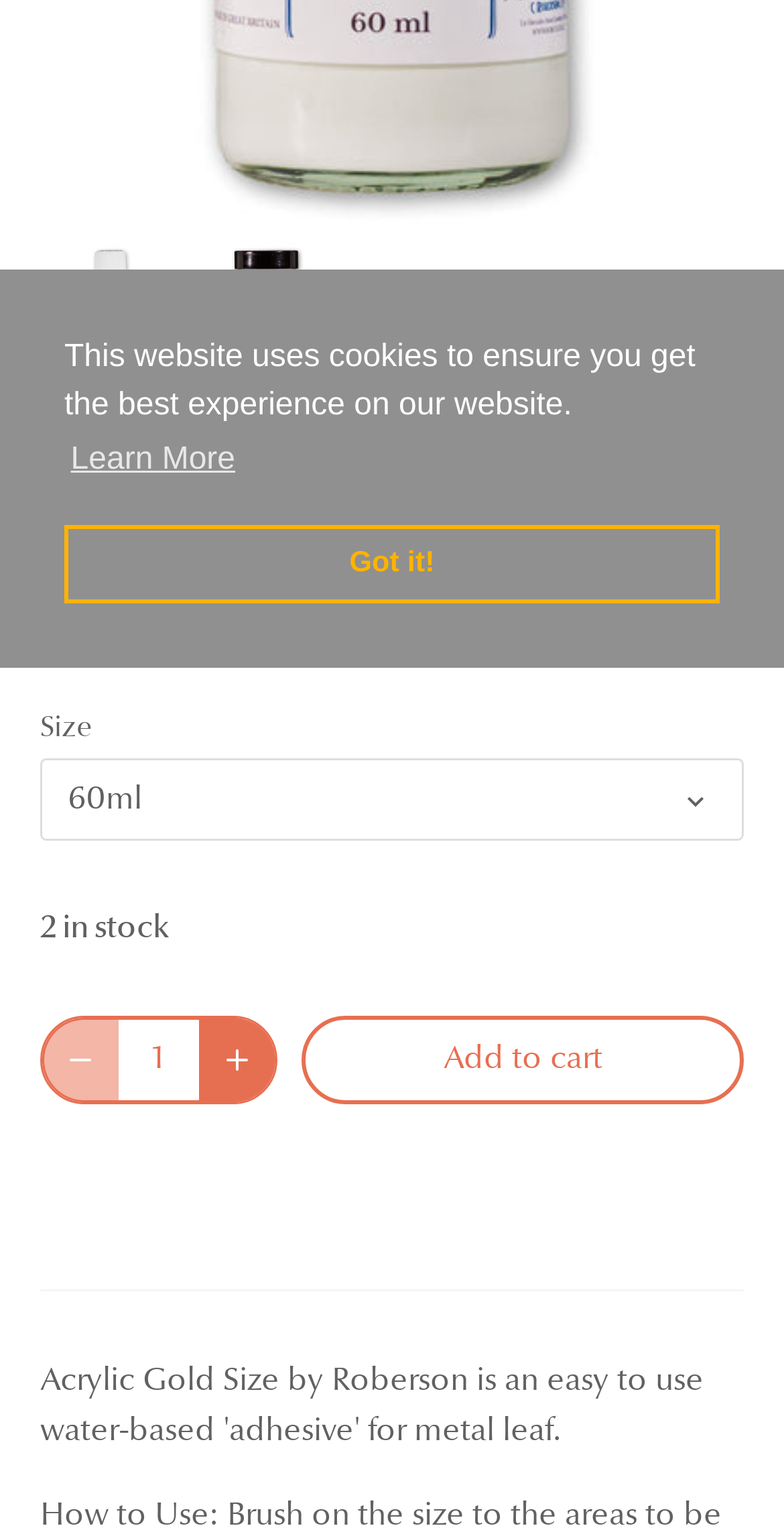Using the webpage screenshot and the element description Add to cart, determine the bounding box coordinates. Specify the coordinates in the format (top-left x, top-left y, bottom-right x, bottom-right y) with values ranging from 0 to 1.

[0.385, 0.663, 0.949, 0.721]